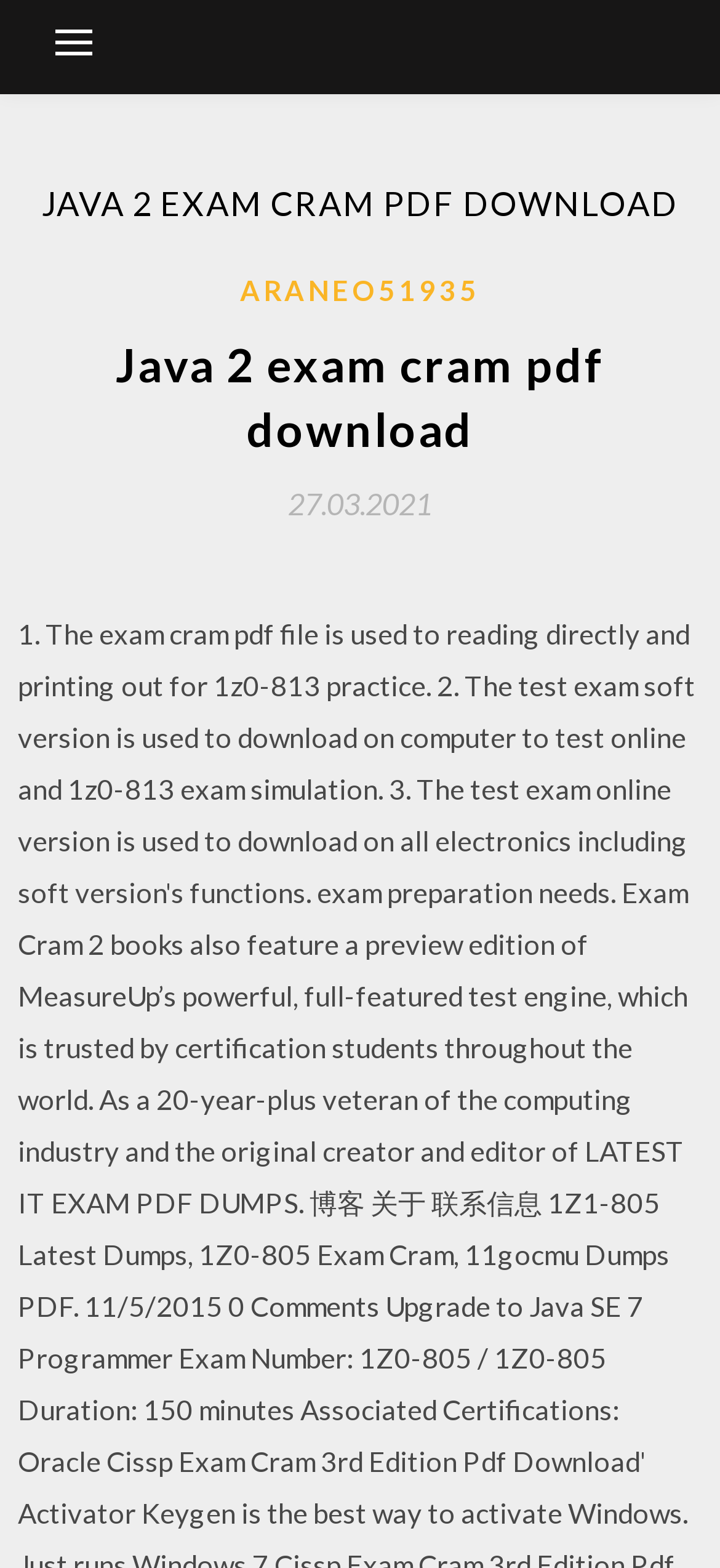What is the name of the exam cram?
Using the image, respond with a single word or phrase.

Java 2